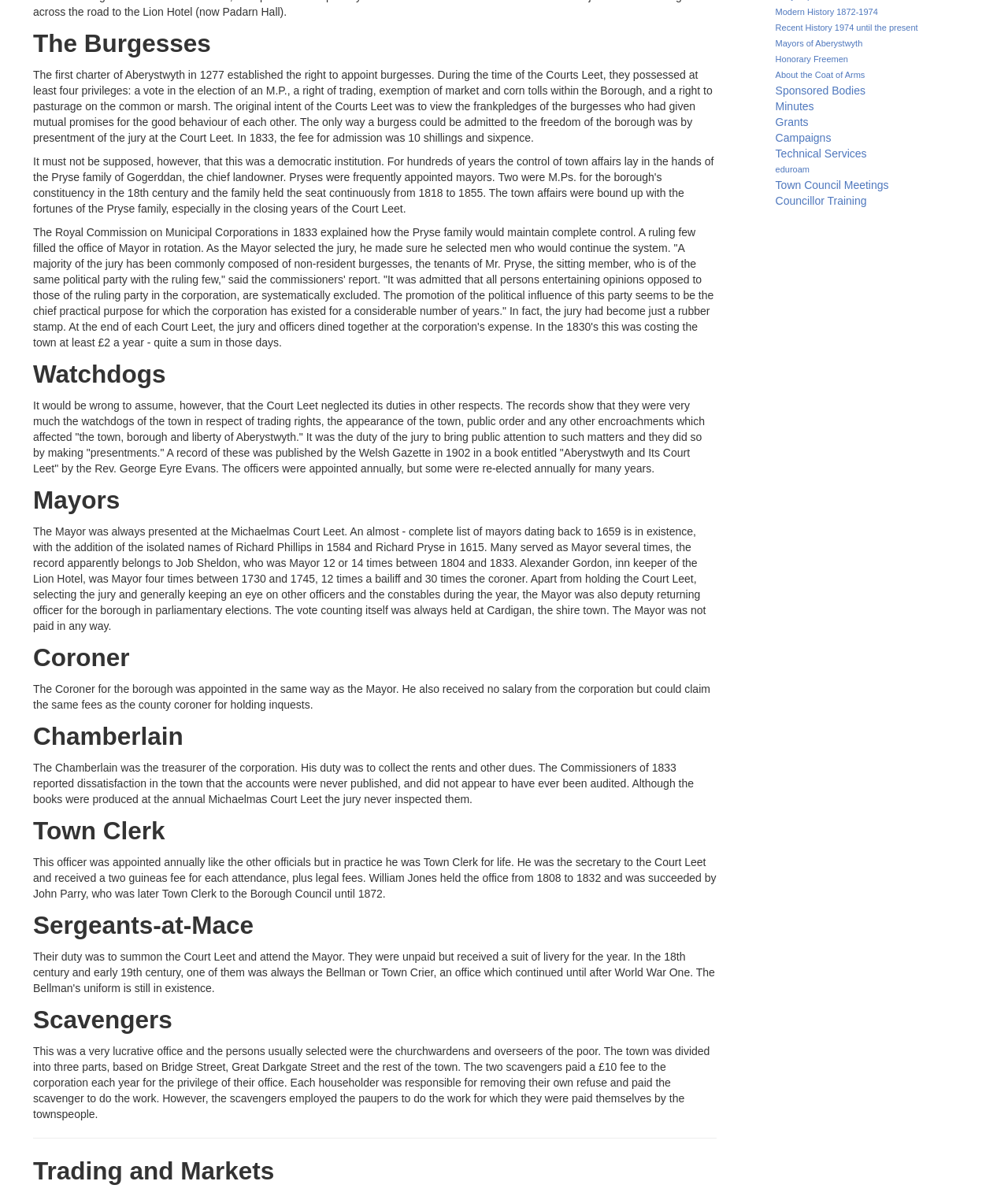Find the bounding box coordinates for the HTML element described as: "About the Coat of Arms". The coordinates should consist of four float values between 0 and 1, i.e., [left, top, right, bottom].

[0.769, 0.059, 0.858, 0.066]